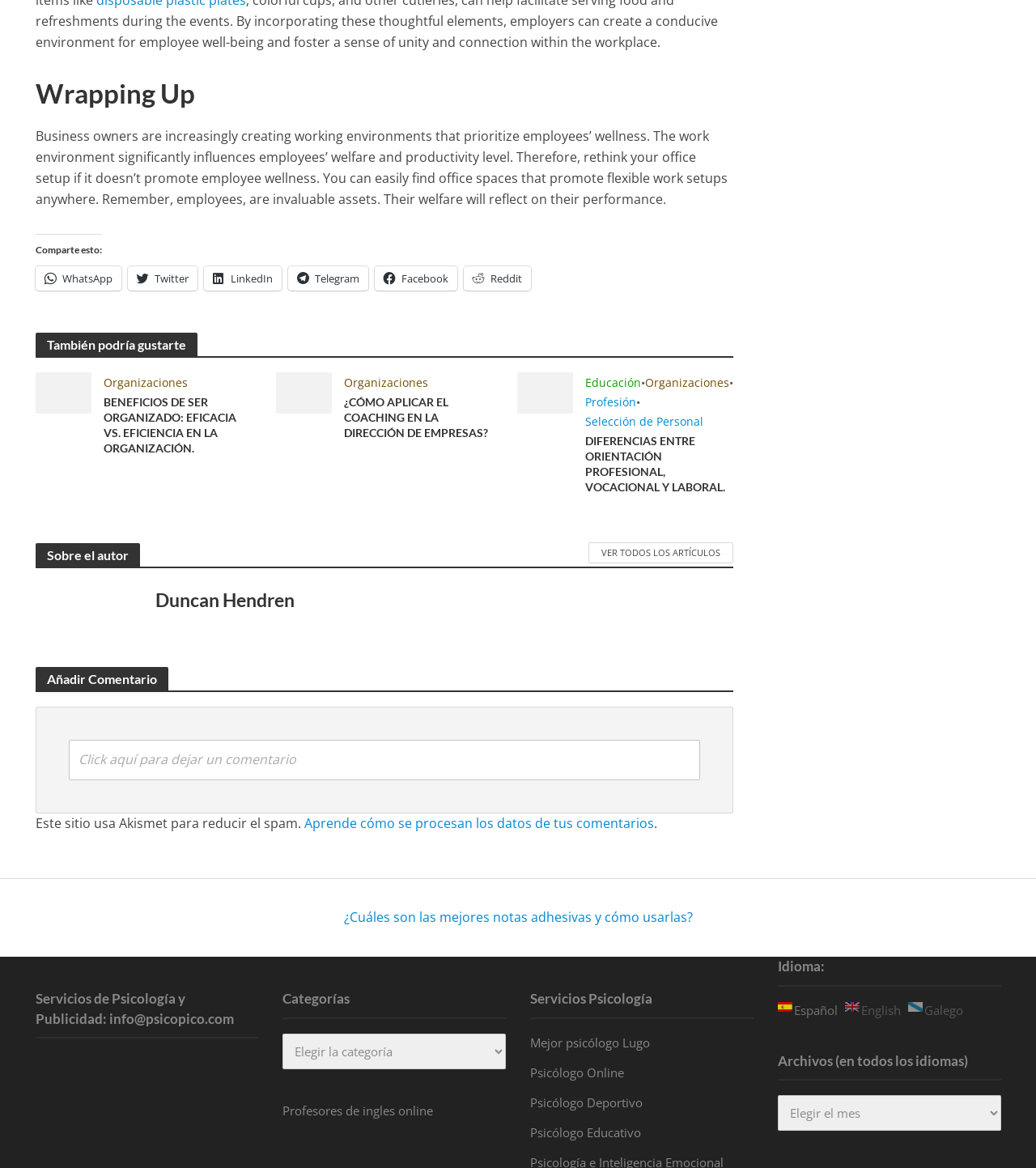What is the topic of the first related article?
Refer to the image and provide a one-word or short phrase answer.

Ventajas ser organizado